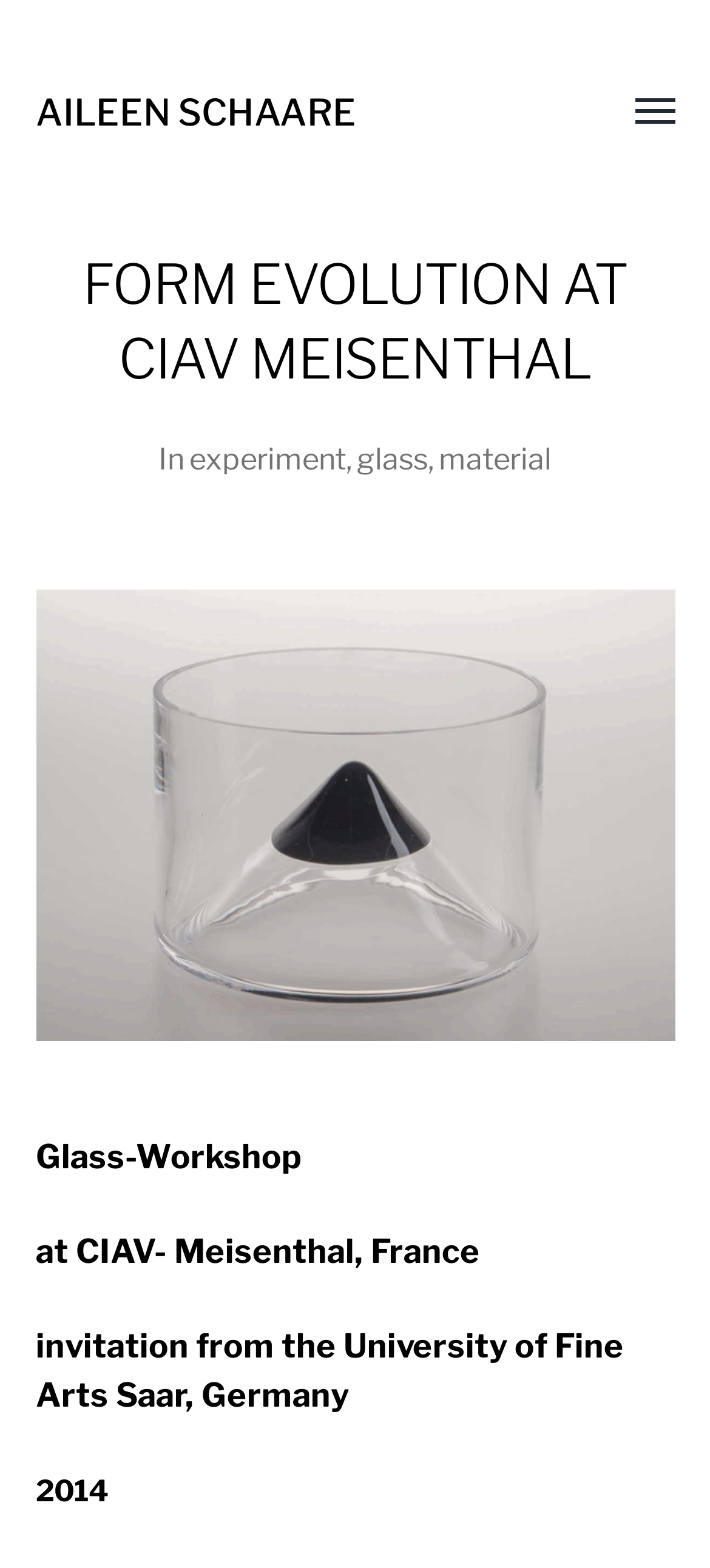Give a detailed account of the webpage, highlighting key information.

The webpage is about Aileen Schaare's "Form Evolution at Ciav Meisenthal". At the top left, there is a link to Aileen Schaare's profile. On the top right, there is a button to toggle the menu. 

Below the menu button, there is a header section that spans the entire width of the page. Within this section, the title "FORM EVOLUTION AT CIAV MEISENTHAL" is prominently displayed. Following this title, there are three links: "experiment", "glass", and "material", separated by commas. 

Below the header section, there is a large figure that takes up most of the page's width. Above the figure, there is a text "Glass-Workshop" and below it, there is a description "at CIAV- Meisenthal, France". Further down, there is an invitation from the University of Fine Arts Saar, Germany, and at the very bottom, the year "2014" is mentioned.